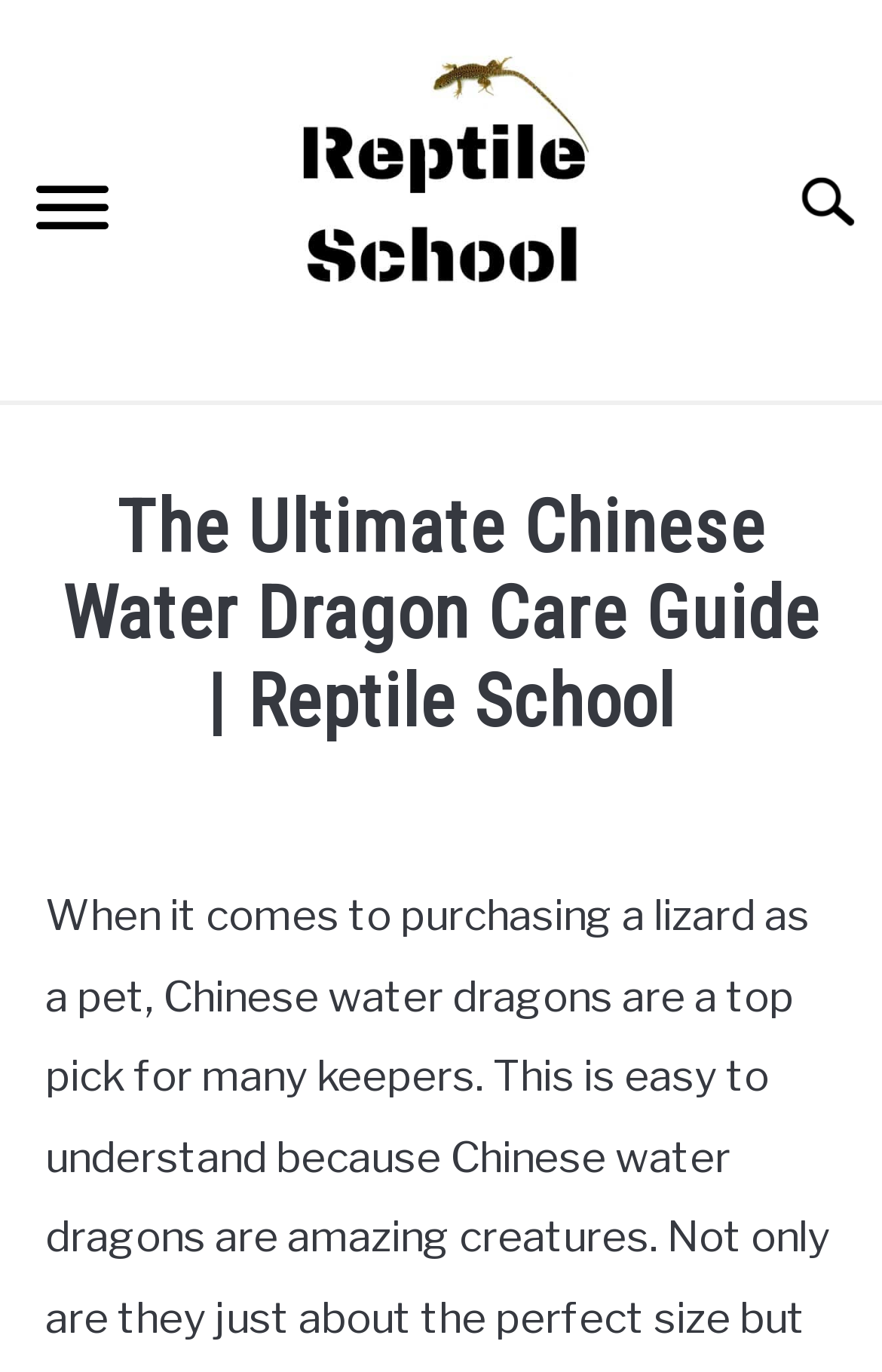Specify the bounding box coordinates of the region I need to click to perform the following instruction: "Read the article by joshuabeurskens". The coordinates must be four float numbers in the range of 0 to 1, i.e., [left, top, right, bottom].

[0.049, 0.63, 0.382, 0.658]